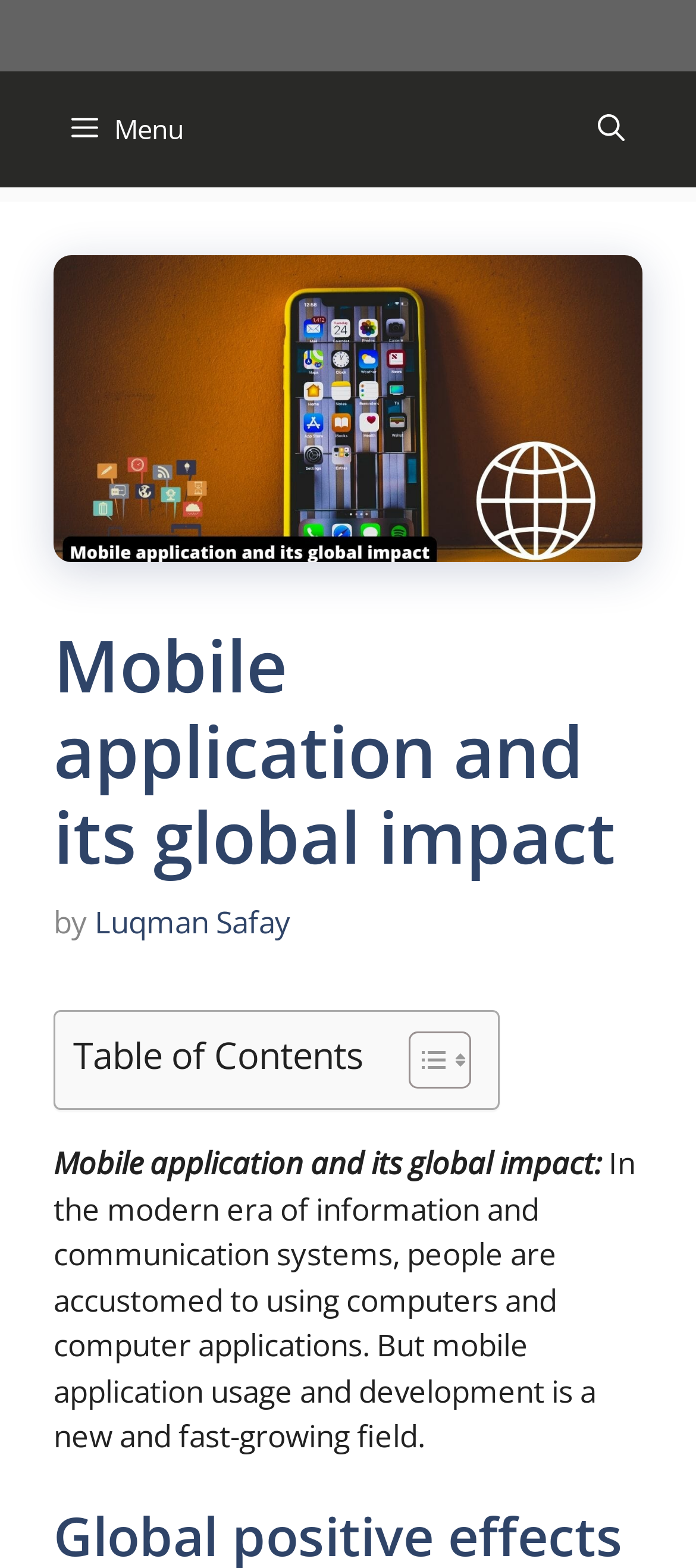Respond to the following question with a brief word or phrase:
What is the main idea of the first paragraph?

Mobile application usage